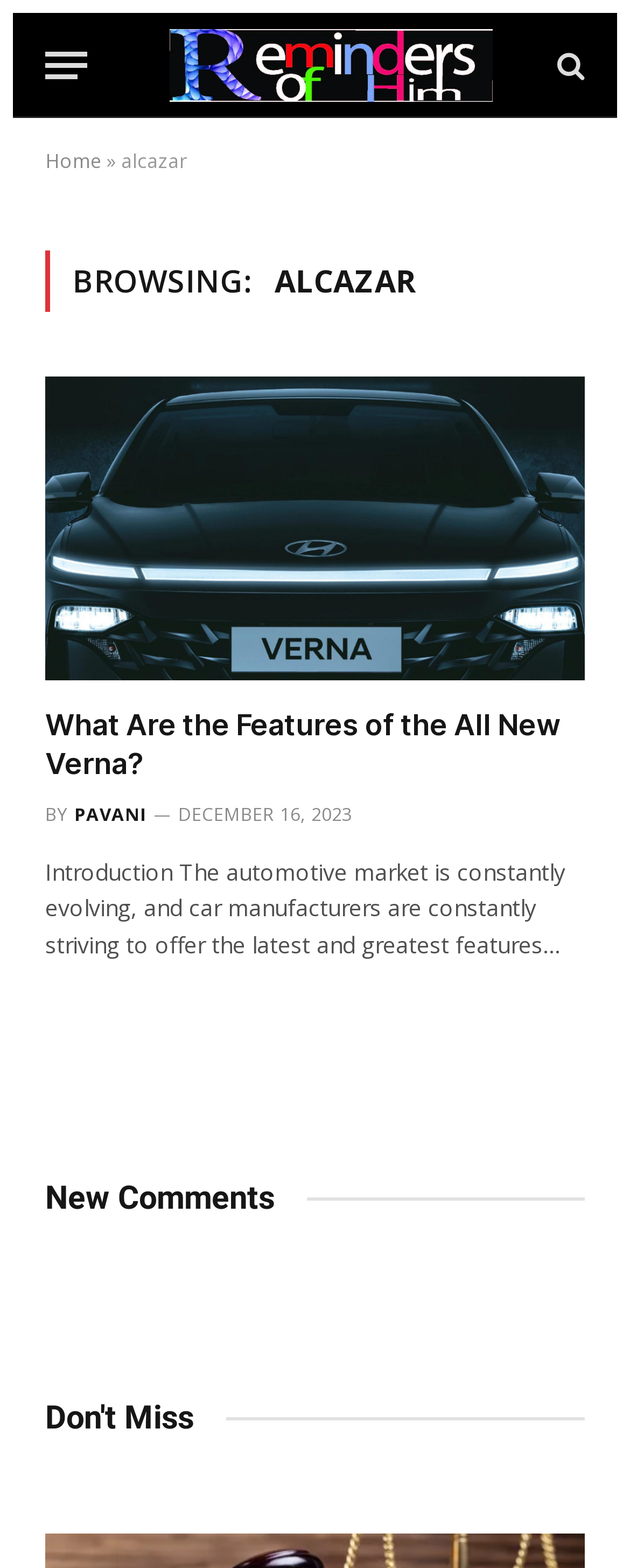Identify the bounding box coordinates of the region I need to click to complete this instruction: "Check Don't Miss section".

[0.072, 0.892, 0.308, 0.916]